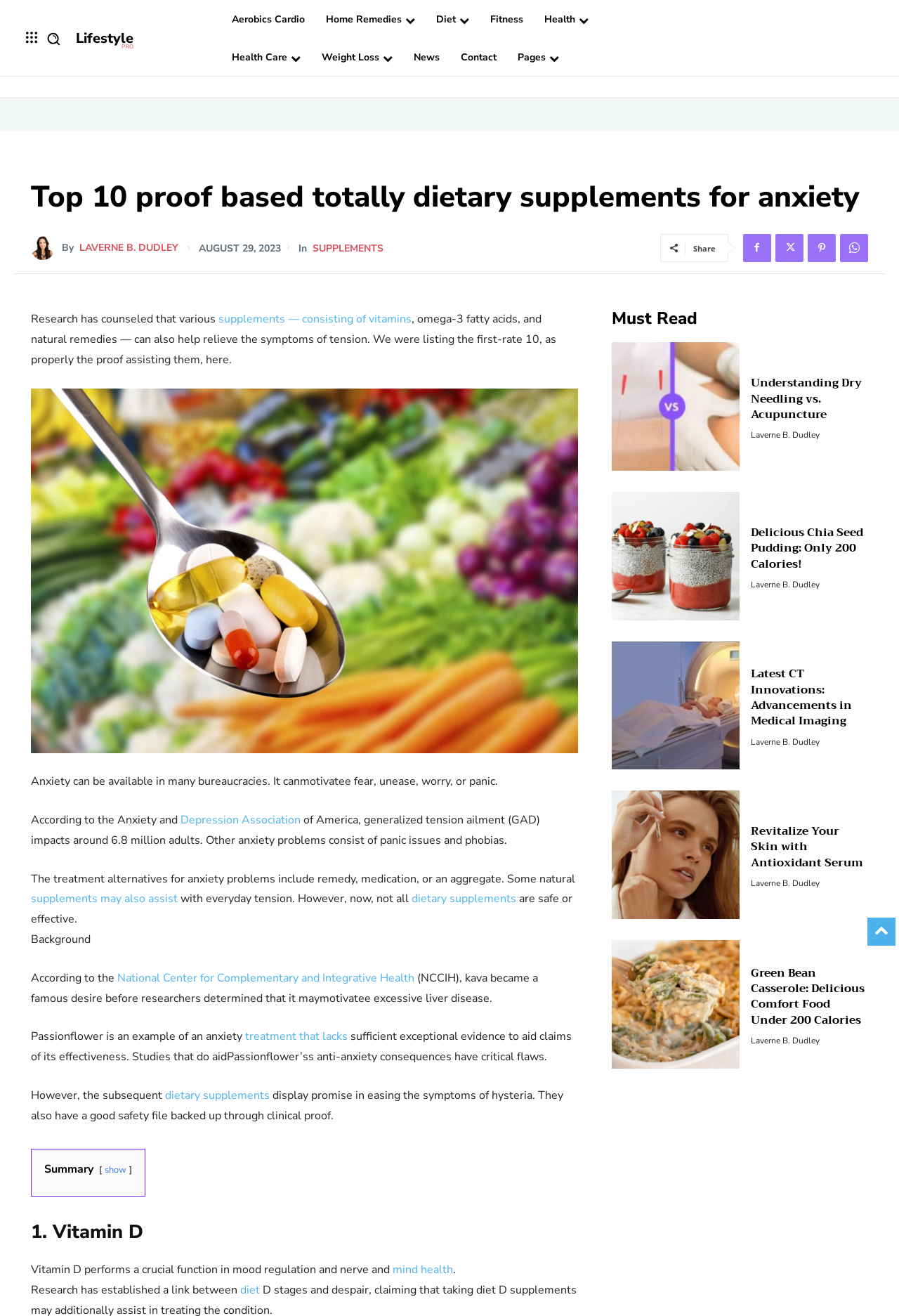How many adults are affected by generalized anxiety disorder (GAD)?
Answer the question with as much detail as possible.

I found the answer by reading the text 'According to the Anxiety and Depression Association of America, generalized anxiety disorder (GAD) impacts around 6.8 million adults'.